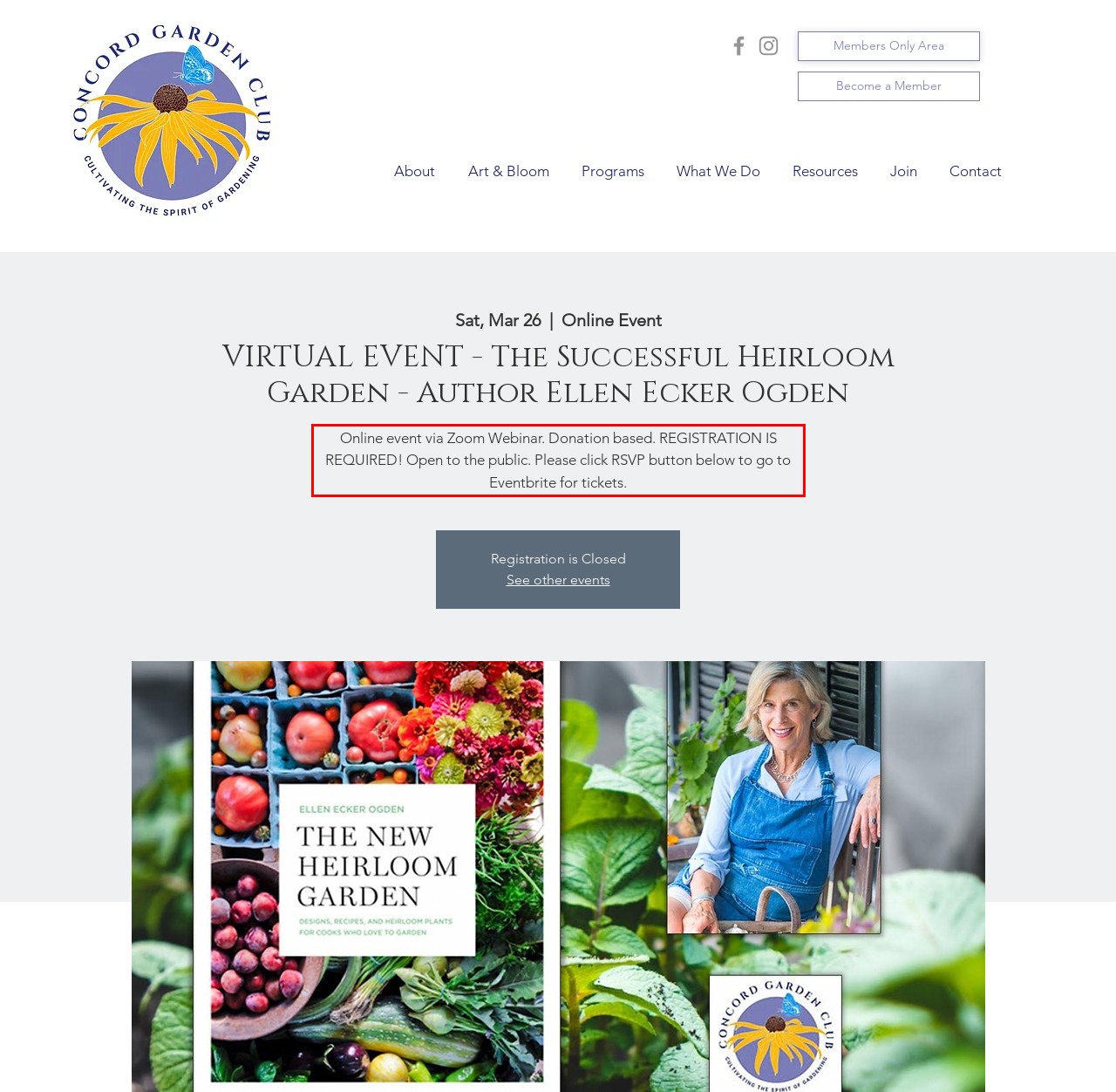Please extract the text content within the red bounding box on the webpage screenshot using OCR.

Online event via Zoom Webinar. Donation based. REGISTRATION IS REQUIRED! Open to the public. Please click RSVP button below to go to Eventbrite for tickets.